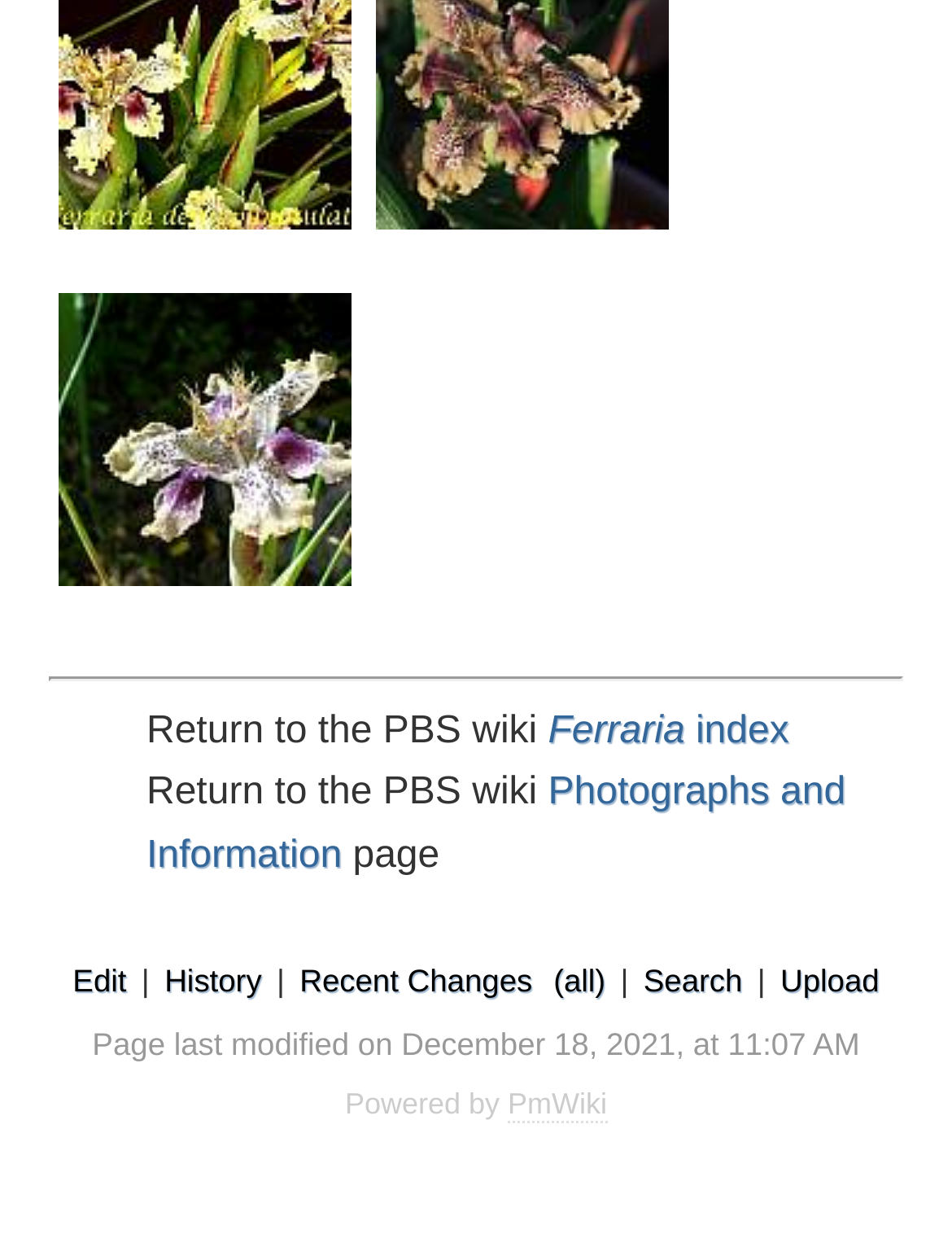Specify the bounding box coordinates of the region I need to click to perform the following instruction: "Go to Ferraria index". The coordinates must be four float numbers in the range of 0 to 1, i.e., [left, top, right, bottom].

[0.576, 0.563, 0.829, 0.596]